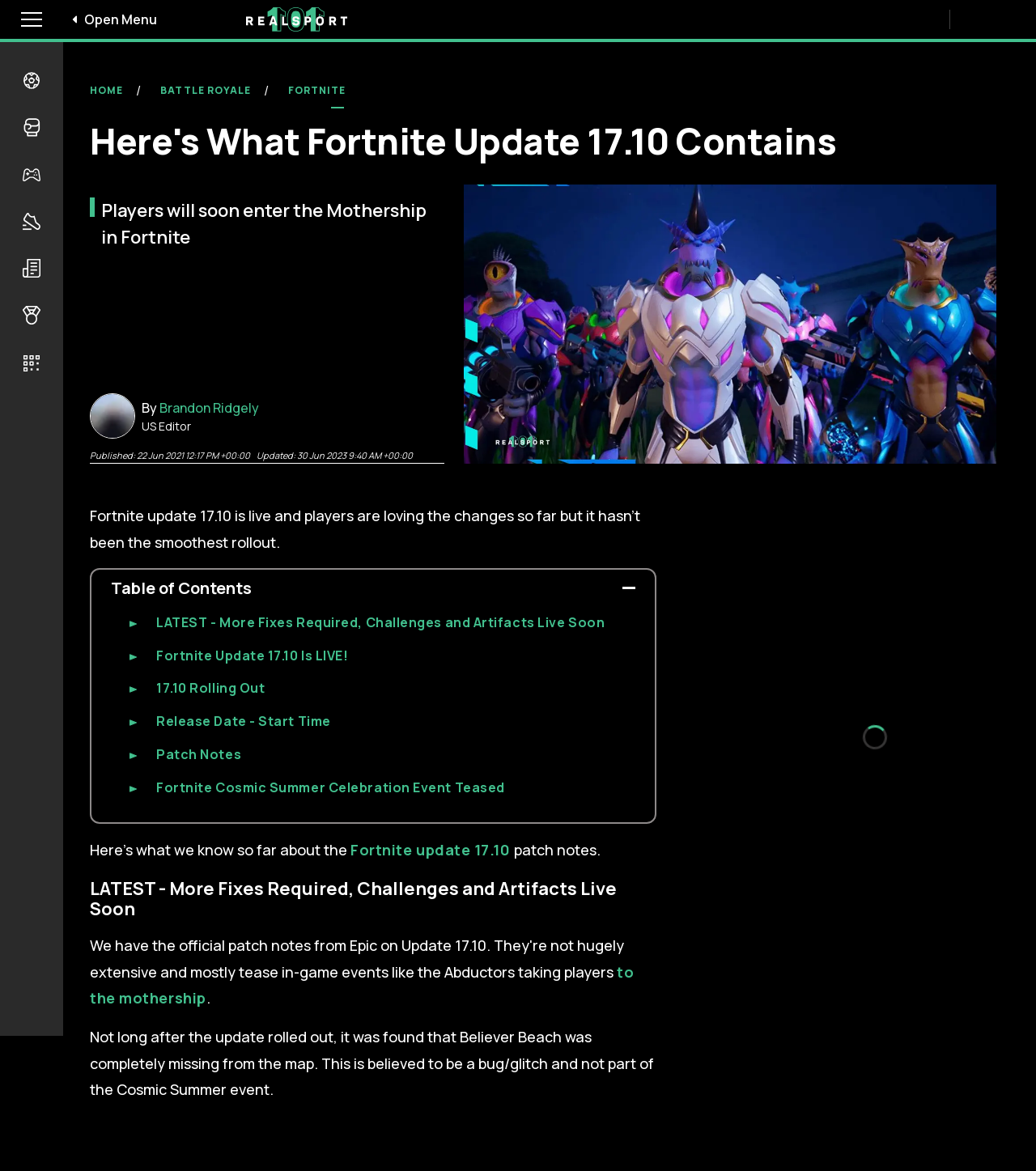Extract the bounding box coordinates for the UI element described by the text: "to the mothership". The coordinates should be in the form of [left, top, right, bottom] with values between 0 and 1.

[0.087, 0.821, 0.612, 0.86]